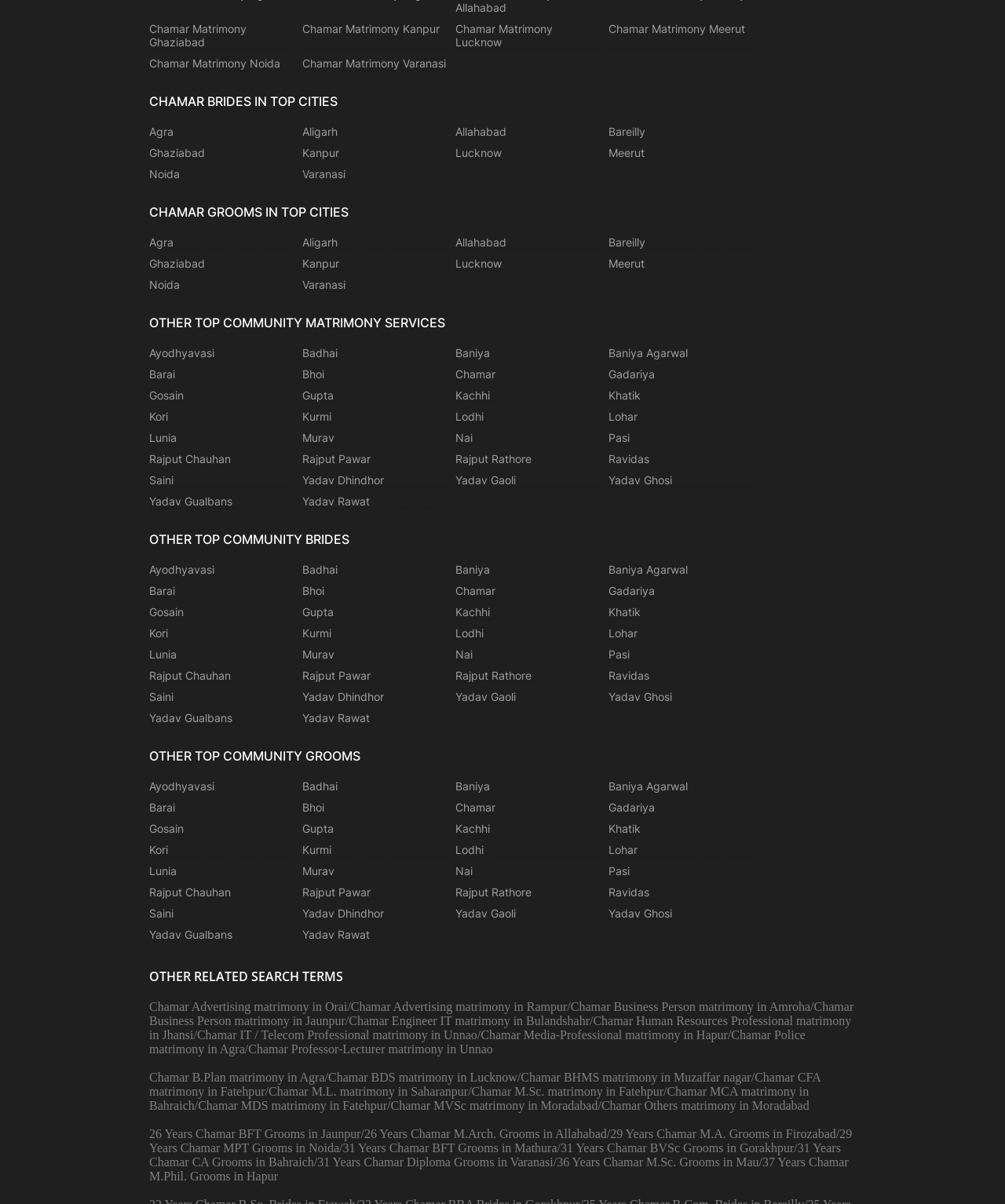Give a one-word or short phrase answer to the question: 
In which city can I find Chamar brides?

Multiple cities